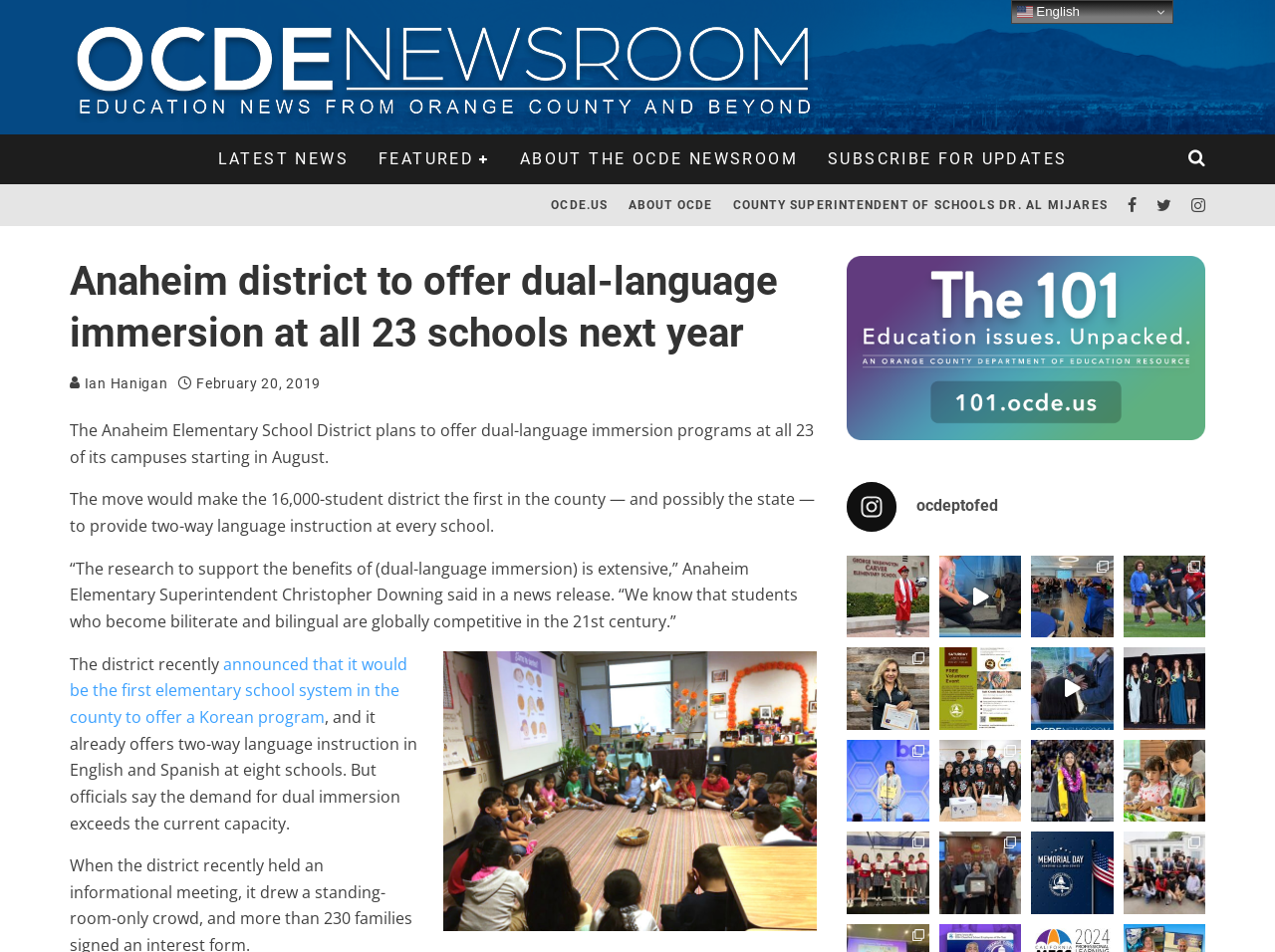Determine the bounding box coordinates of the region to click in order to accomplish the following instruction: "Visit the OCDE website". Provide the coordinates as four float numbers between 0 and 1, specifically [left, top, right, bottom].

[0.424, 0.194, 0.485, 0.237]